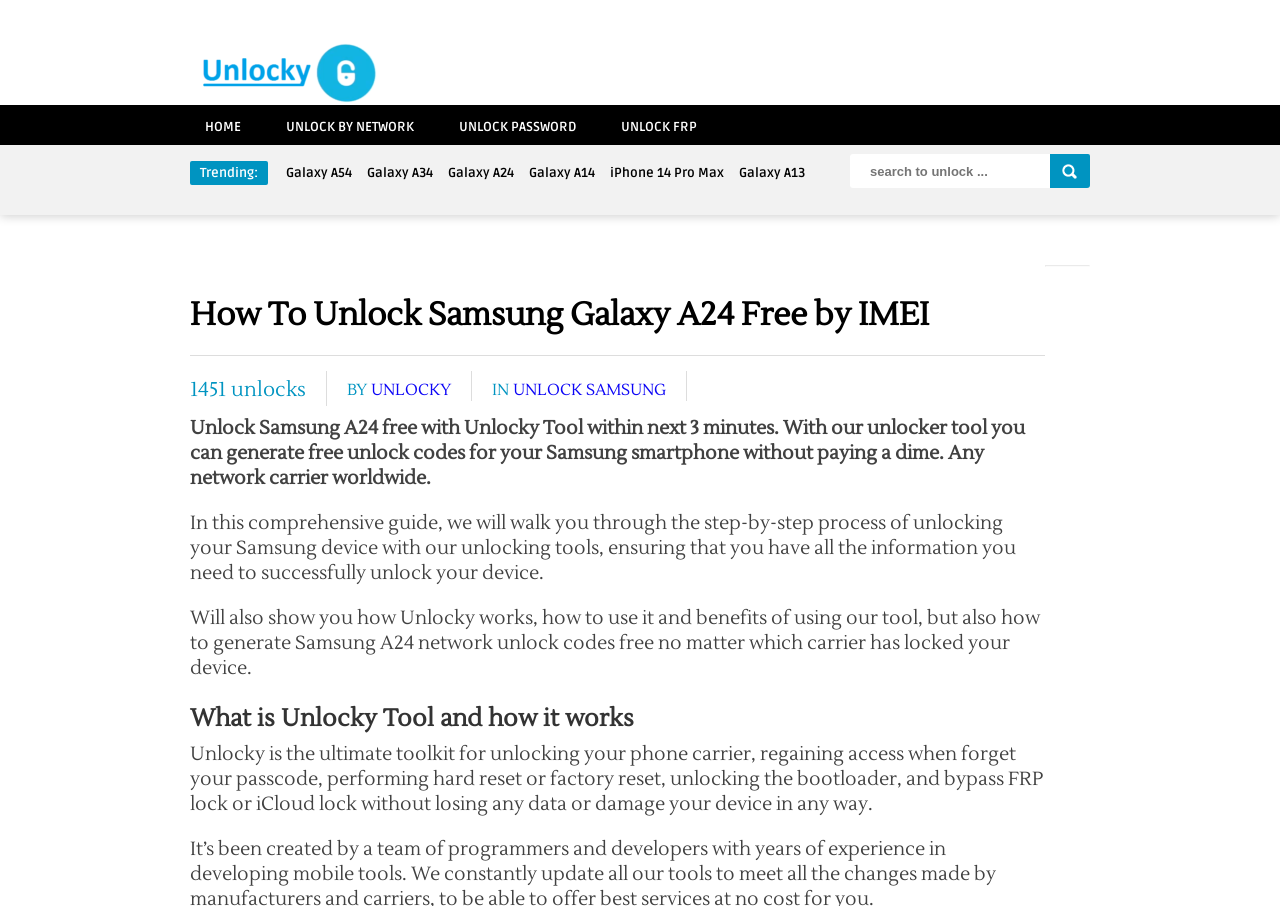Indicate the bounding box coordinates of the element that needs to be clicked to satisfy the following instruction: "Click on Galaxy A54". The coordinates should be four float numbers between 0 and 1, i.e., [left, top, right, bottom].

[0.223, 0.182, 0.275, 0.2]